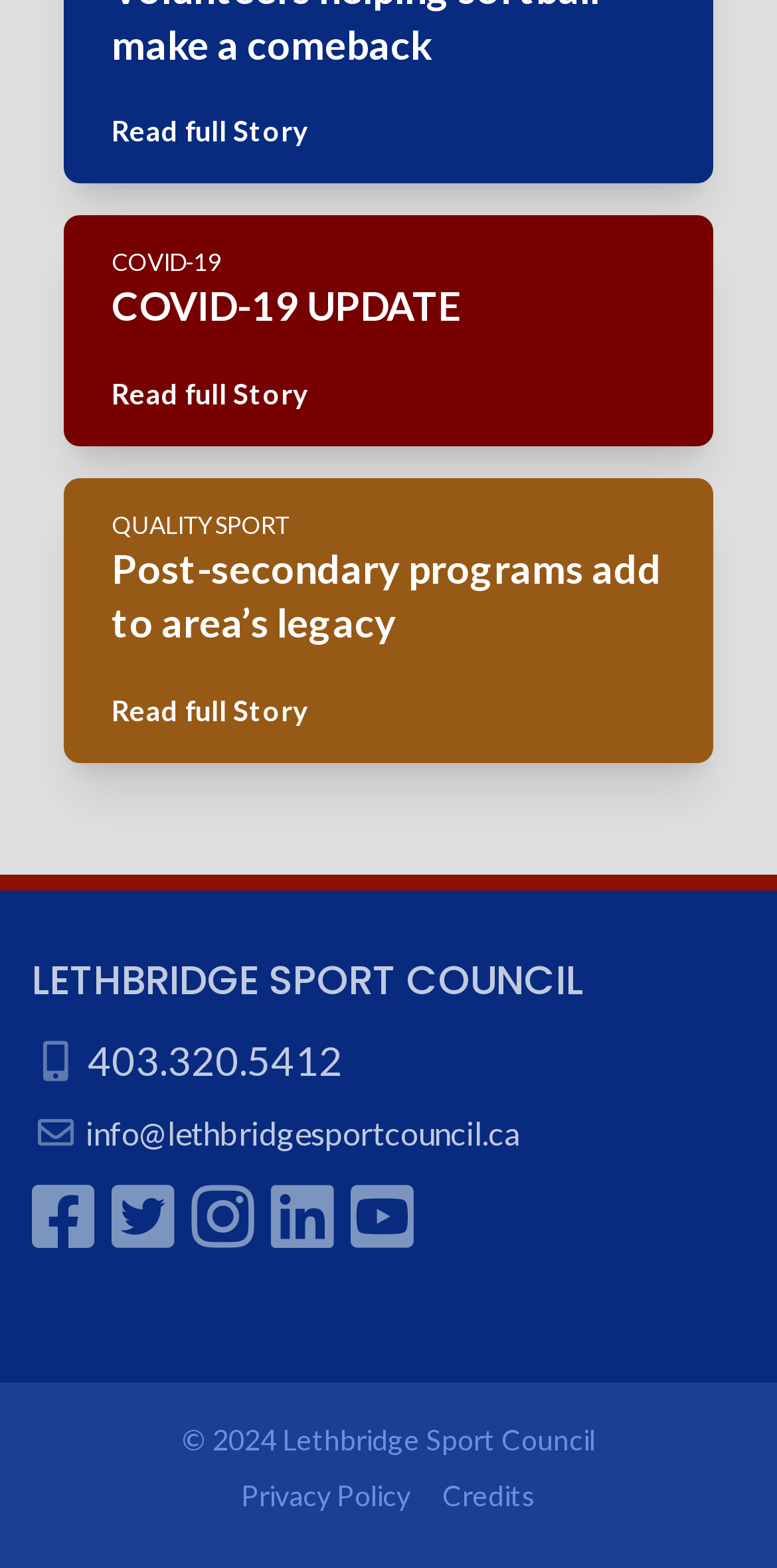Please determine the bounding box coordinates of the element's region to click for the following instruction: "Visit Lethbridge Sport Council website".

[0.041, 0.607, 0.751, 0.642]